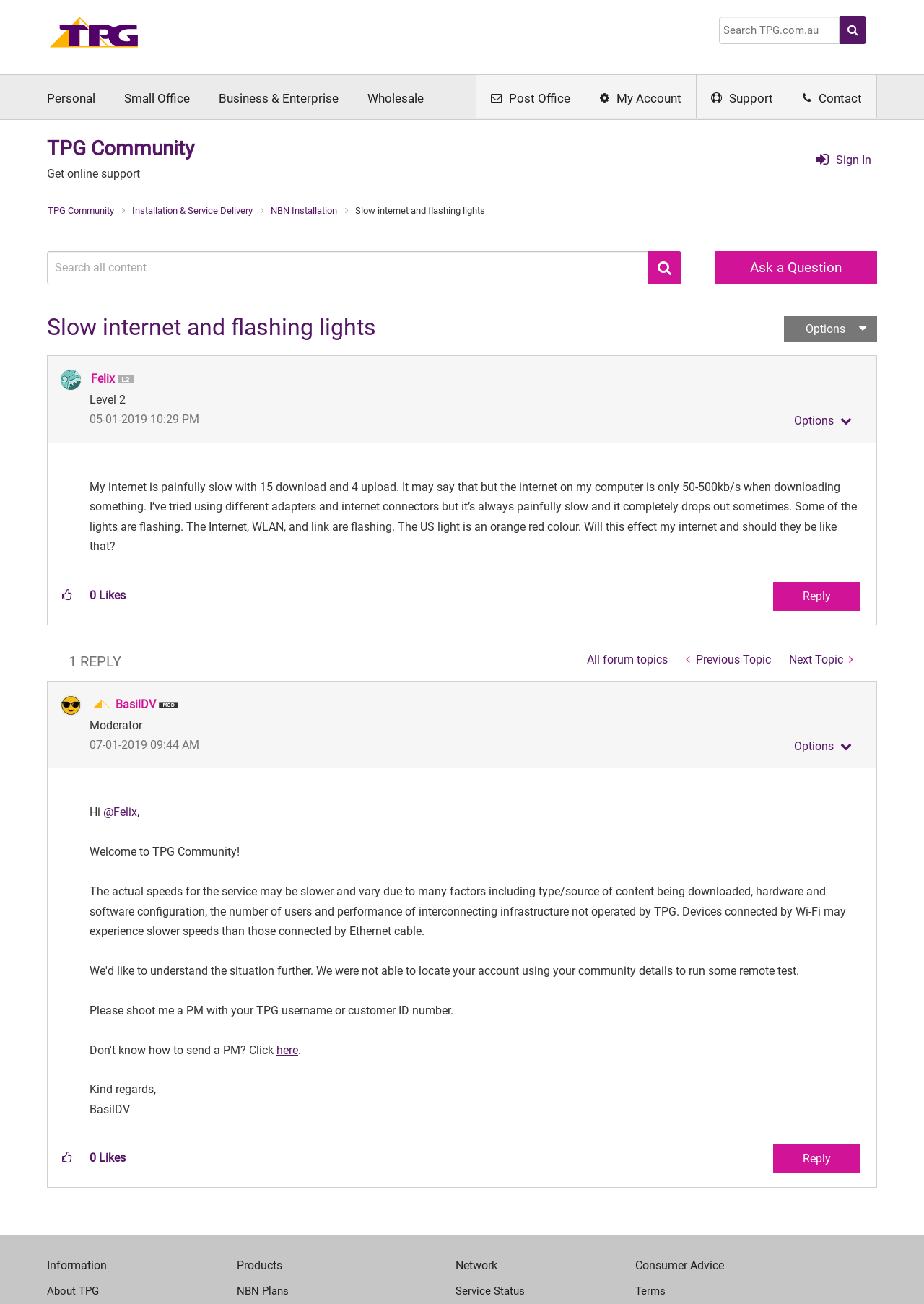Can you identify the bounding box coordinates of the clickable region needed to carry out this instruction: 'Type company name'? The coordinates should be four float numbers within the range of 0 to 1, stated as [left, top, right, bottom].

None